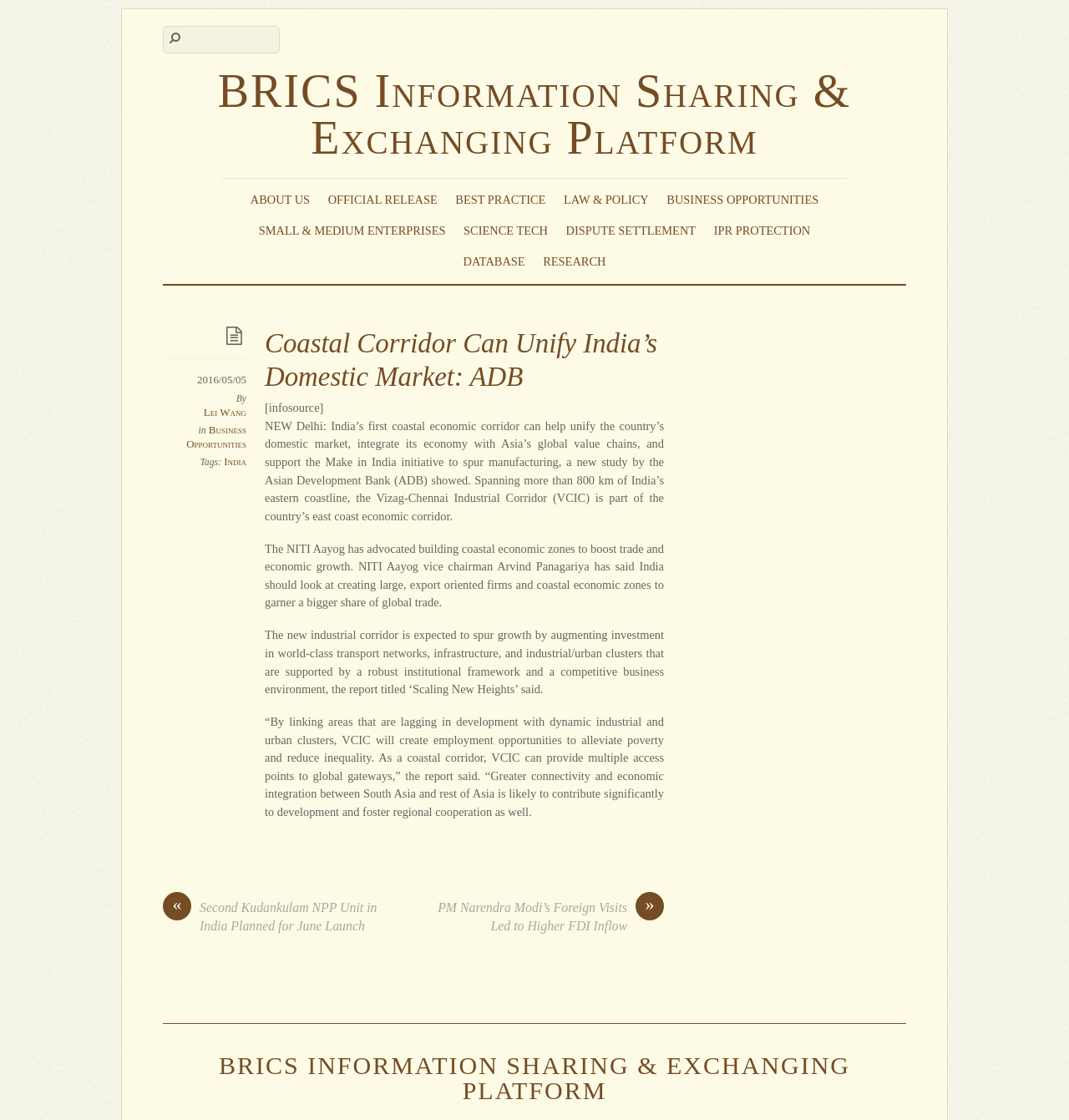What is the expected outcome of the Vizag-Chennai Industrial Corridor? Look at the image and give a one-word or short phrase answer.

Create employment opportunities